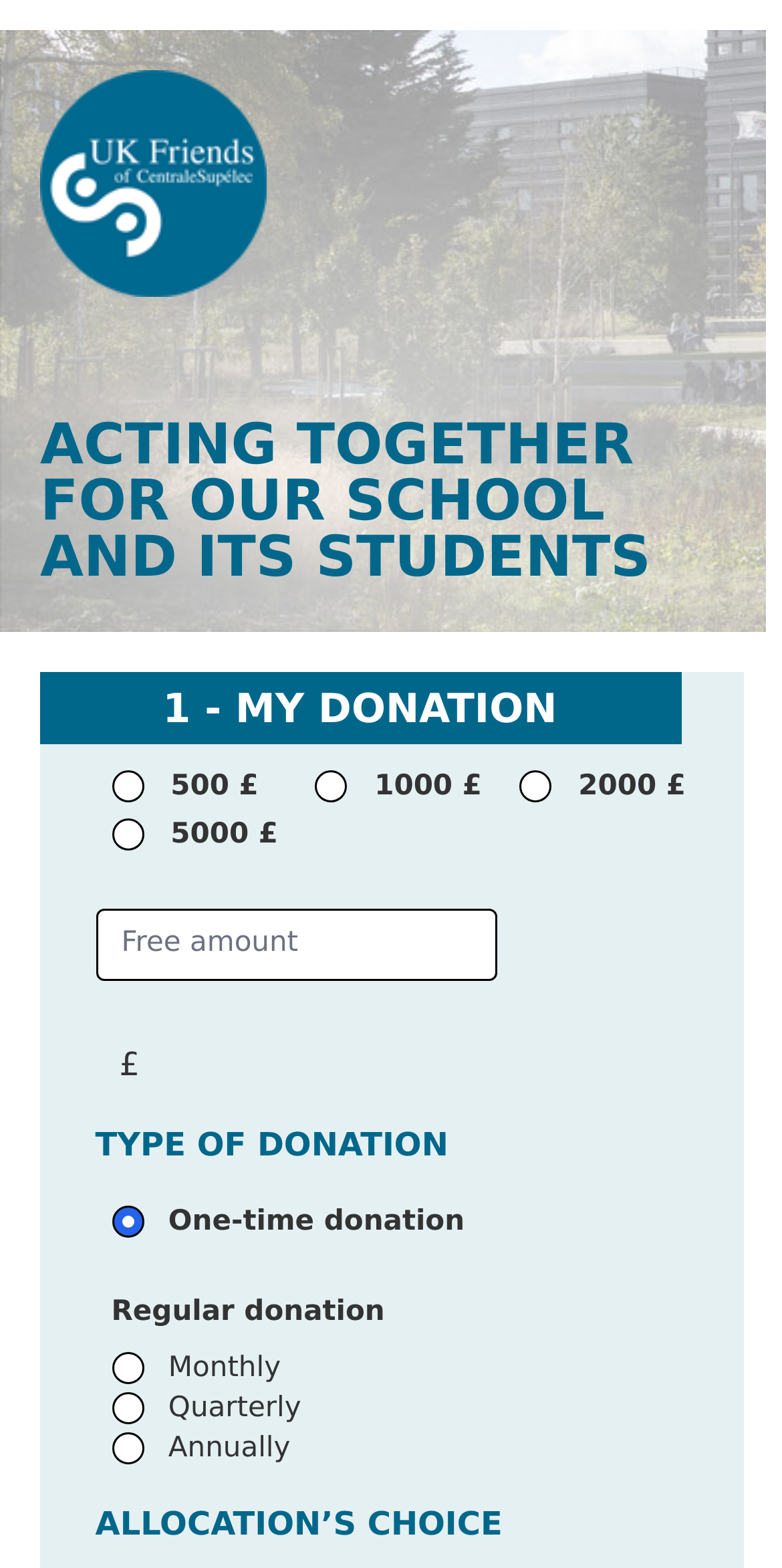Please answer the following query using a single word or phrase: 
What is the current focus of the webpage?

Make a donation